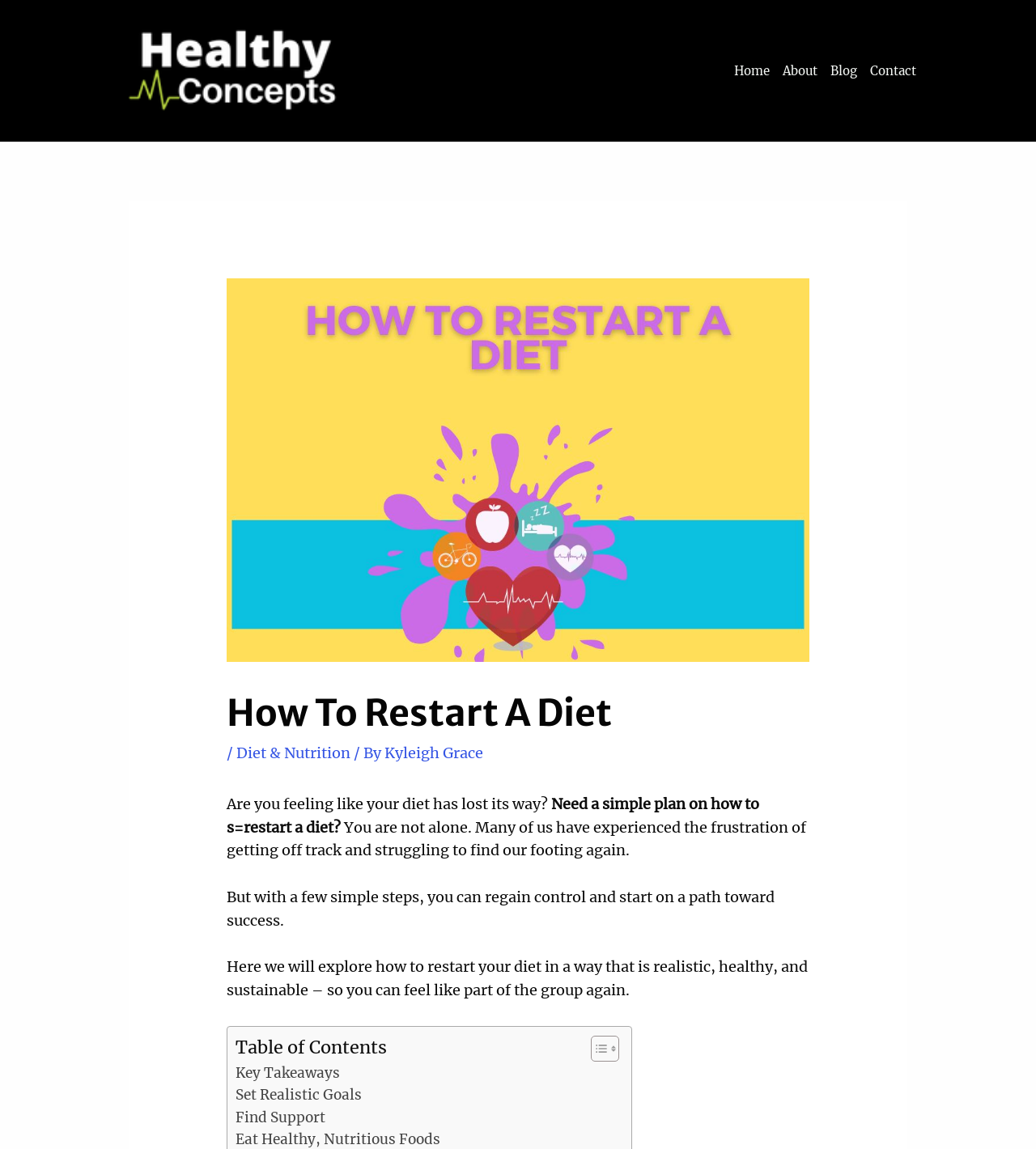Identify the bounding box coordinates for the element you need to click to achieve the following task: "Toggle the 'Table of Content'". The coordinates must be four float values ranging from 0 to 1, formatted as [left, top, right, bottom].

[0.558, 0.901, 0.594, 0.925]